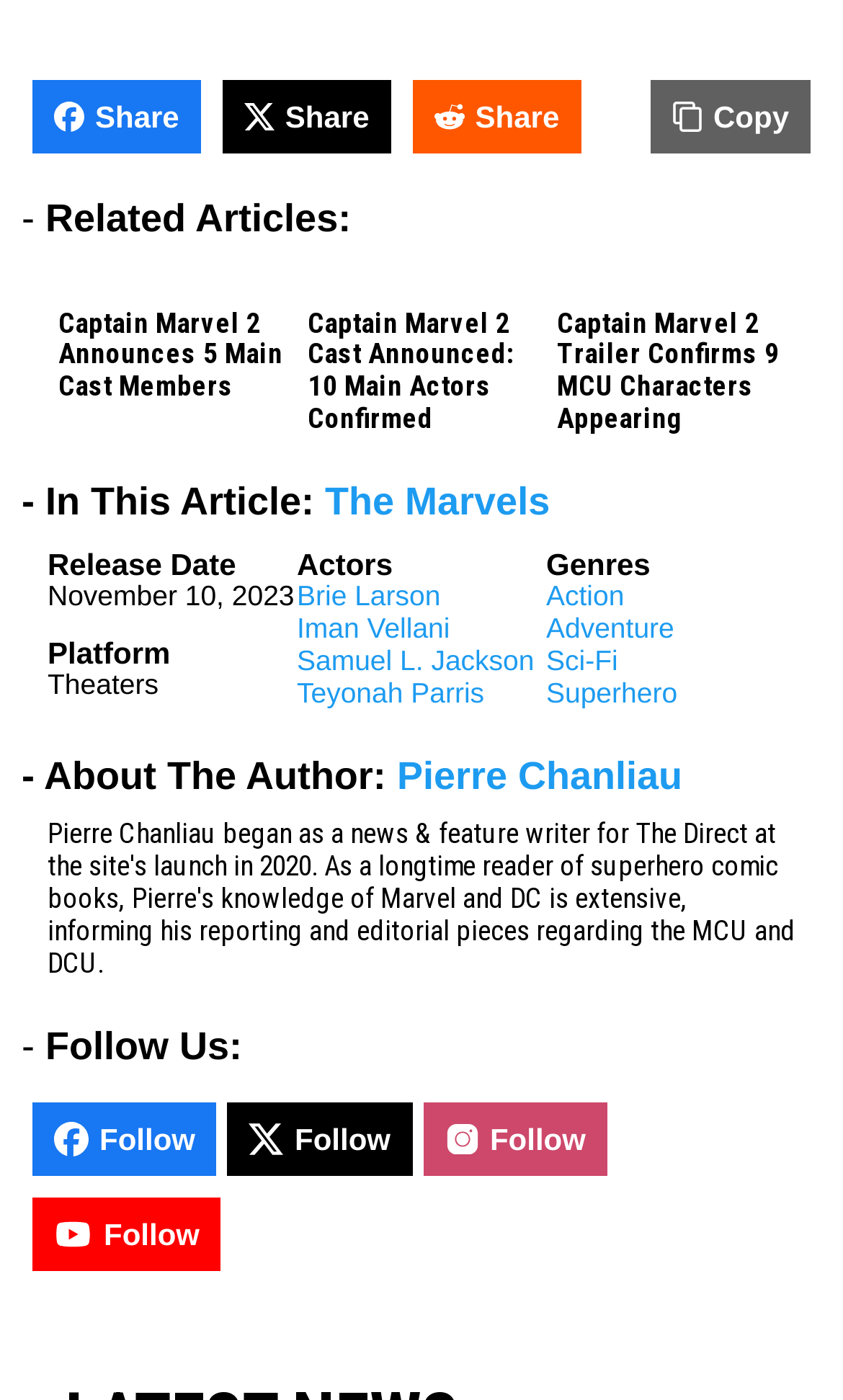Extract the bounding box coordinates for the HTML element that matches this description: "Share". The coordinates should be four float numbers between 0 and 1, i.e., [left, top, right, bottom].

[0.264, 0.057, 0.464, 0.11]